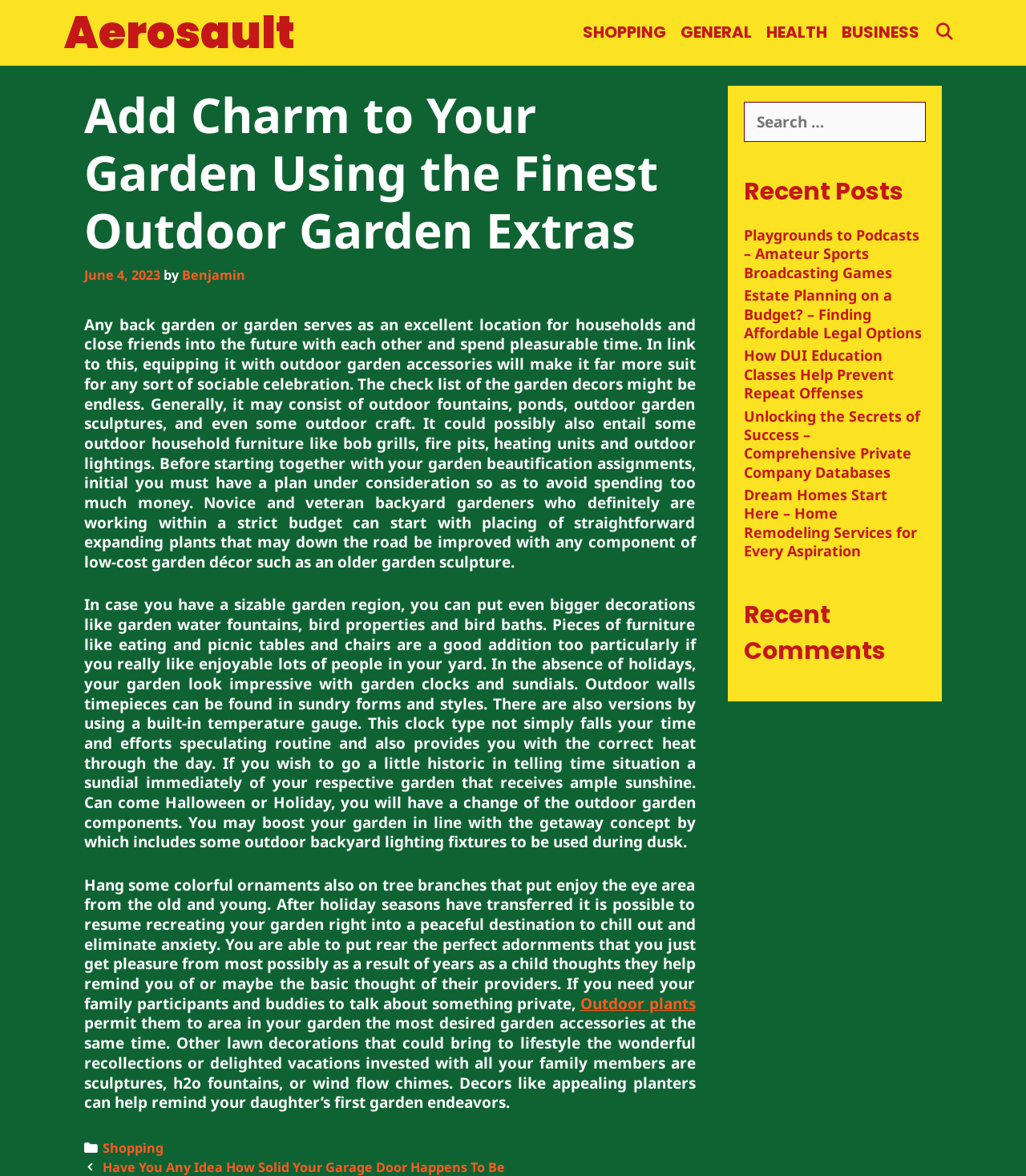Examine the image carefully and respond to the question with a detailed answer: 
What is the purpose of outdoor garden accessories?

According to the webpage, outdoor garden accessories are used to make a garden more suitable for social celebrations. The webpage mentions that equipping a garden with outdoor garden accessories can make it more suitable for social gatherings and provide a pleasant time for households and friends.